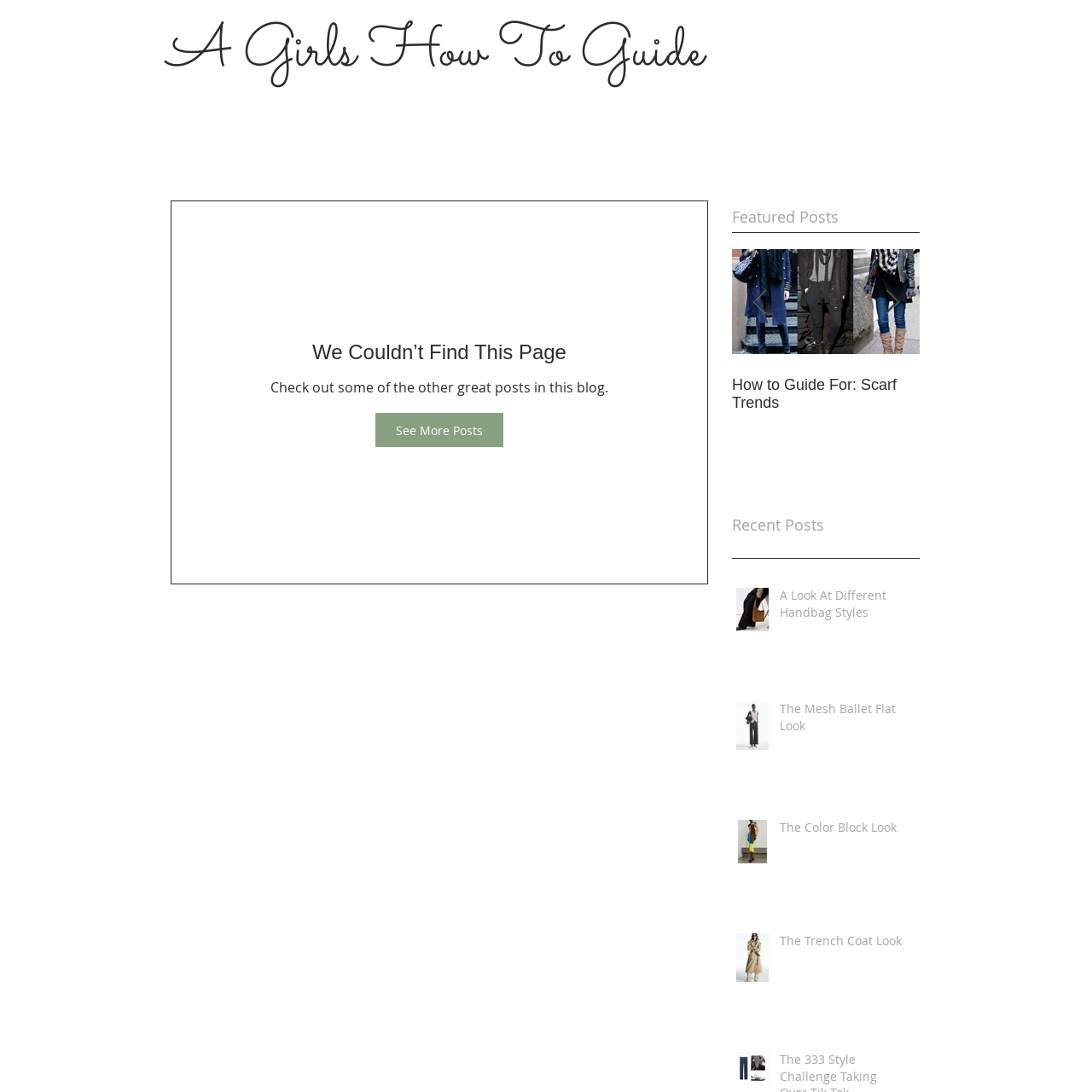What type of content is the blog post aligned with?
Pay attention to the image part enclosed by the red bounding box and answer the question using a single word or a short phrase.

Fashion and lifestyle